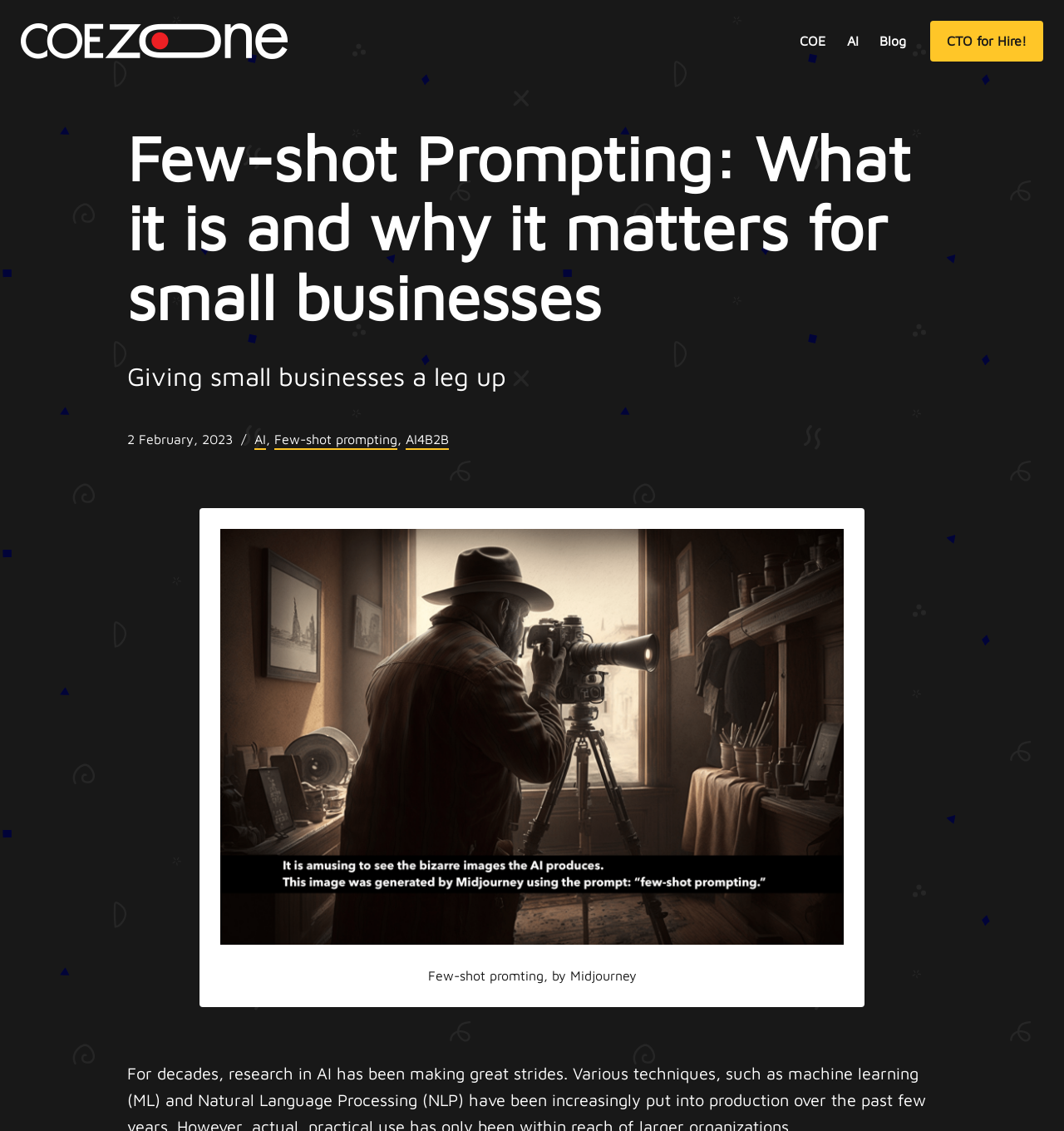Find and generate the main title of the webpage.

Few-shot Prompting: What it is and why it matters for small businesses